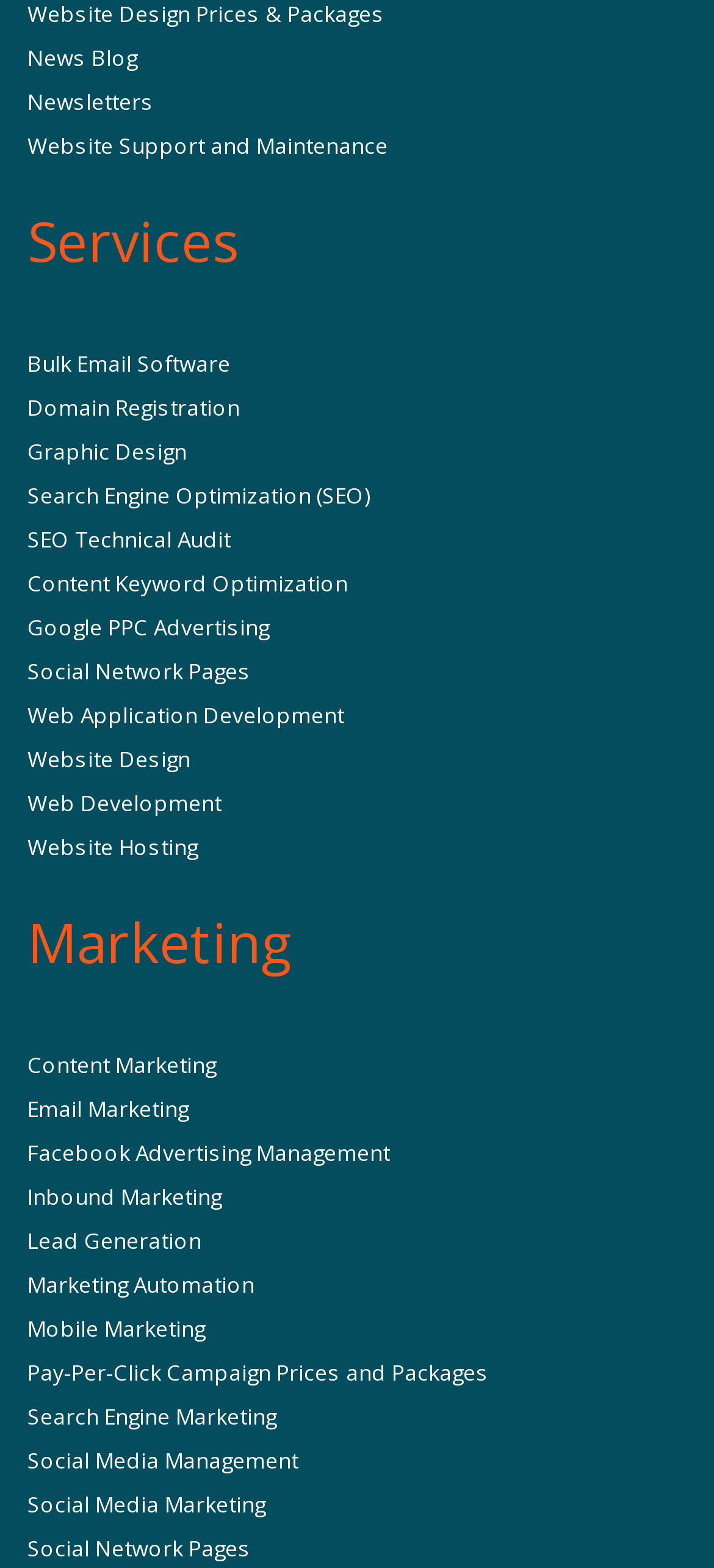Provide a single word or phrase answer to the question: 
What is the last marketing service listed?

Social Network Pages